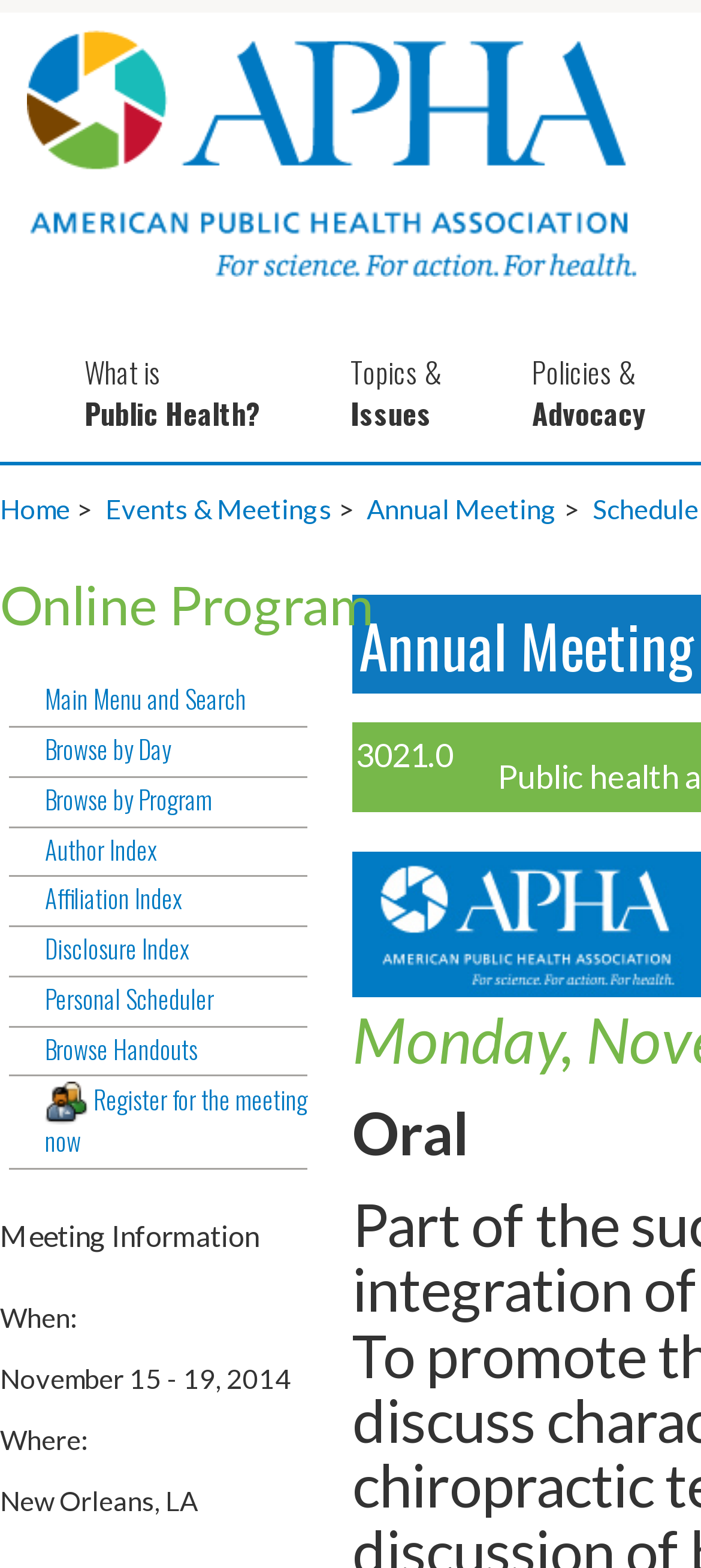Use a single word or phrase to answer the following:
Where is the meeting taking place?

New Orleans, LA